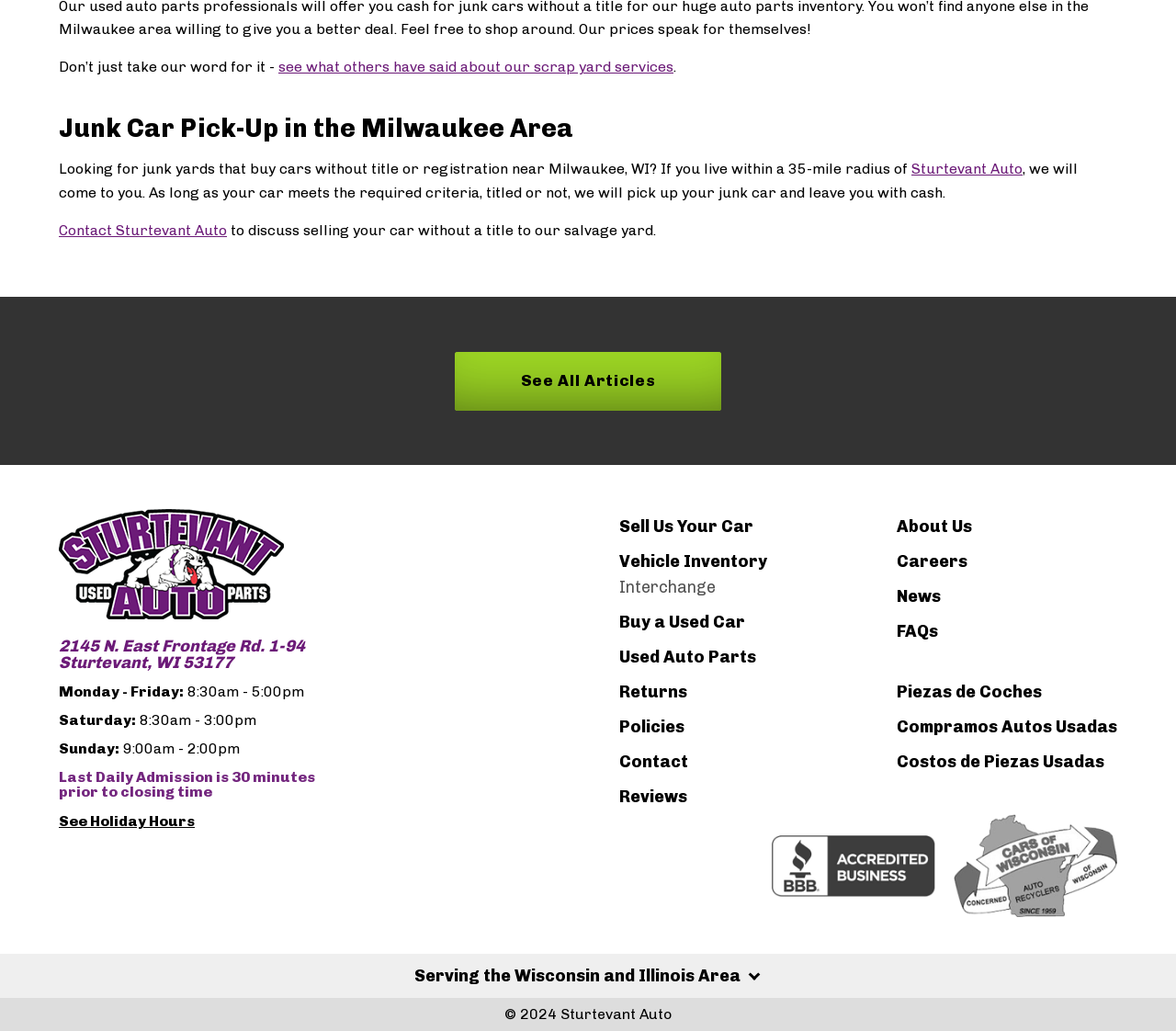Determine the bounding box coordinates of the area to click in order to meet this instruction: "Click to see what others have said about our scrap yard services".

[0.237, 0.057, 0.573, 0.074]